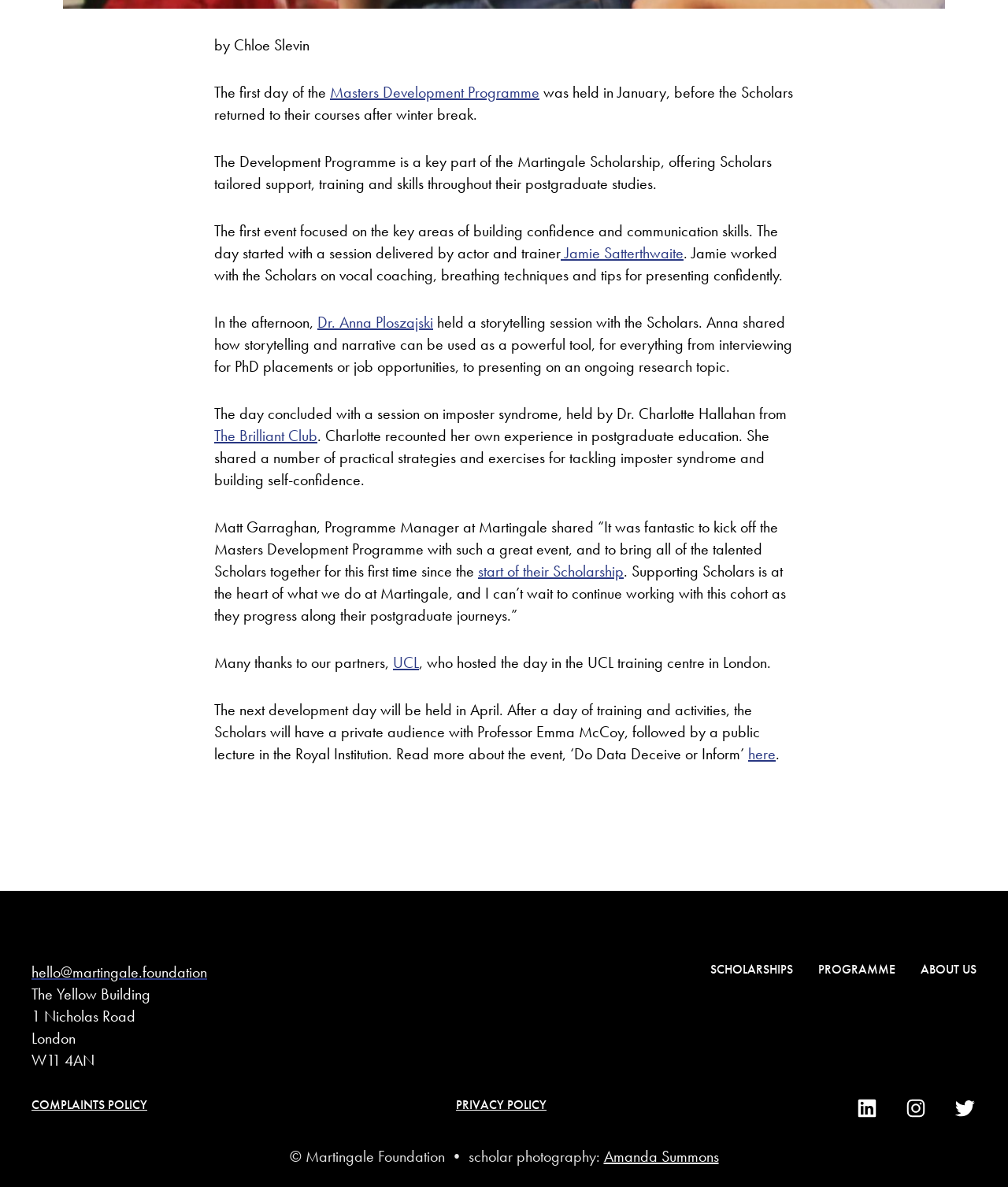Can you determine the bounding box coordinates of the area that needs to be clicked to fulfill the following instruction: "Go to 'Services'"?

None